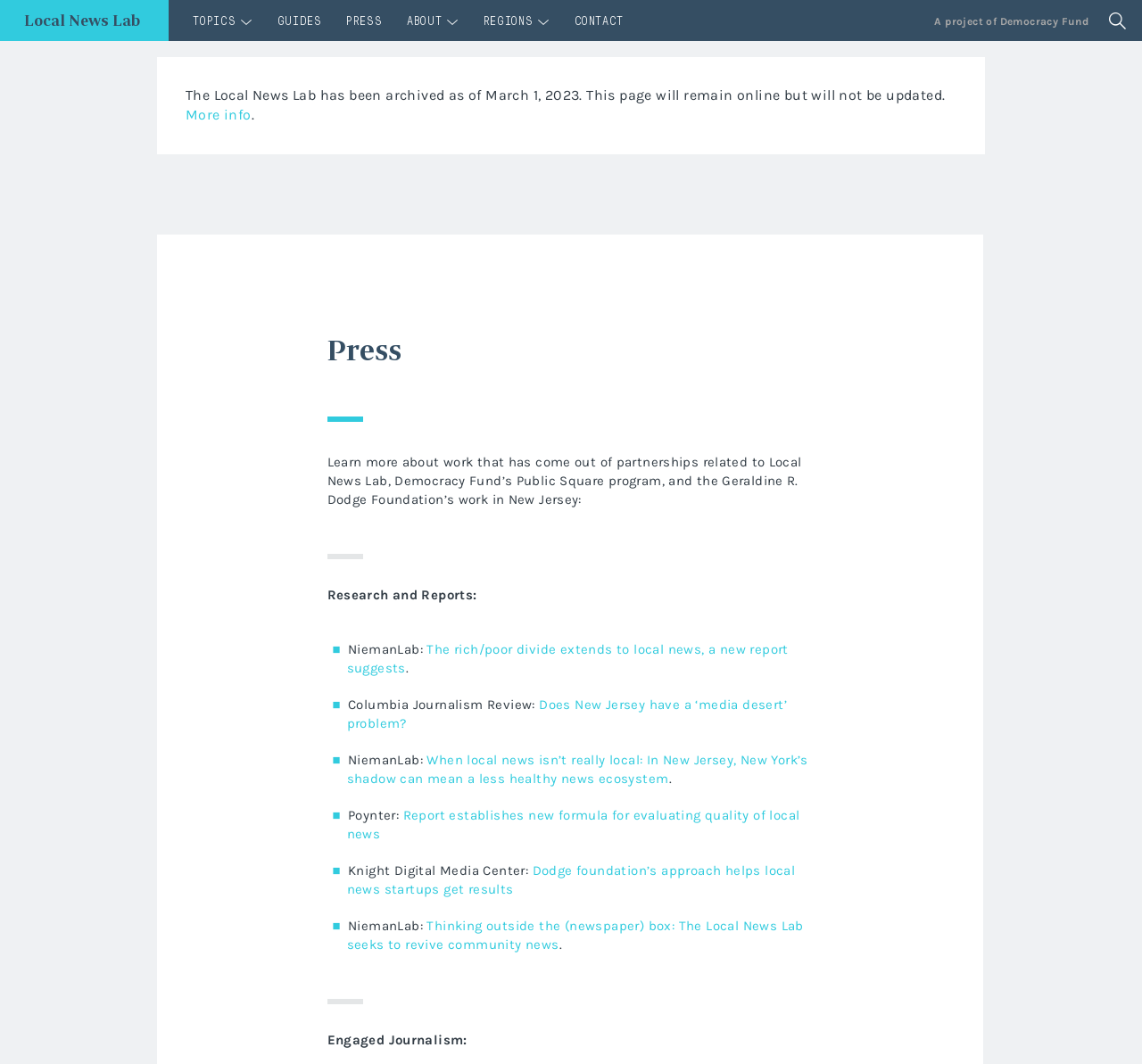Pinpoint the bounding box coordinates of the clickable area needed to execute the instruction: "Learn more about Democracy Fund". The coordinates should be specified as four float numbers between 0 and 1, i.e., [left, top, right, bottom].

[0.875, 0.014, 0.953, 0.026]